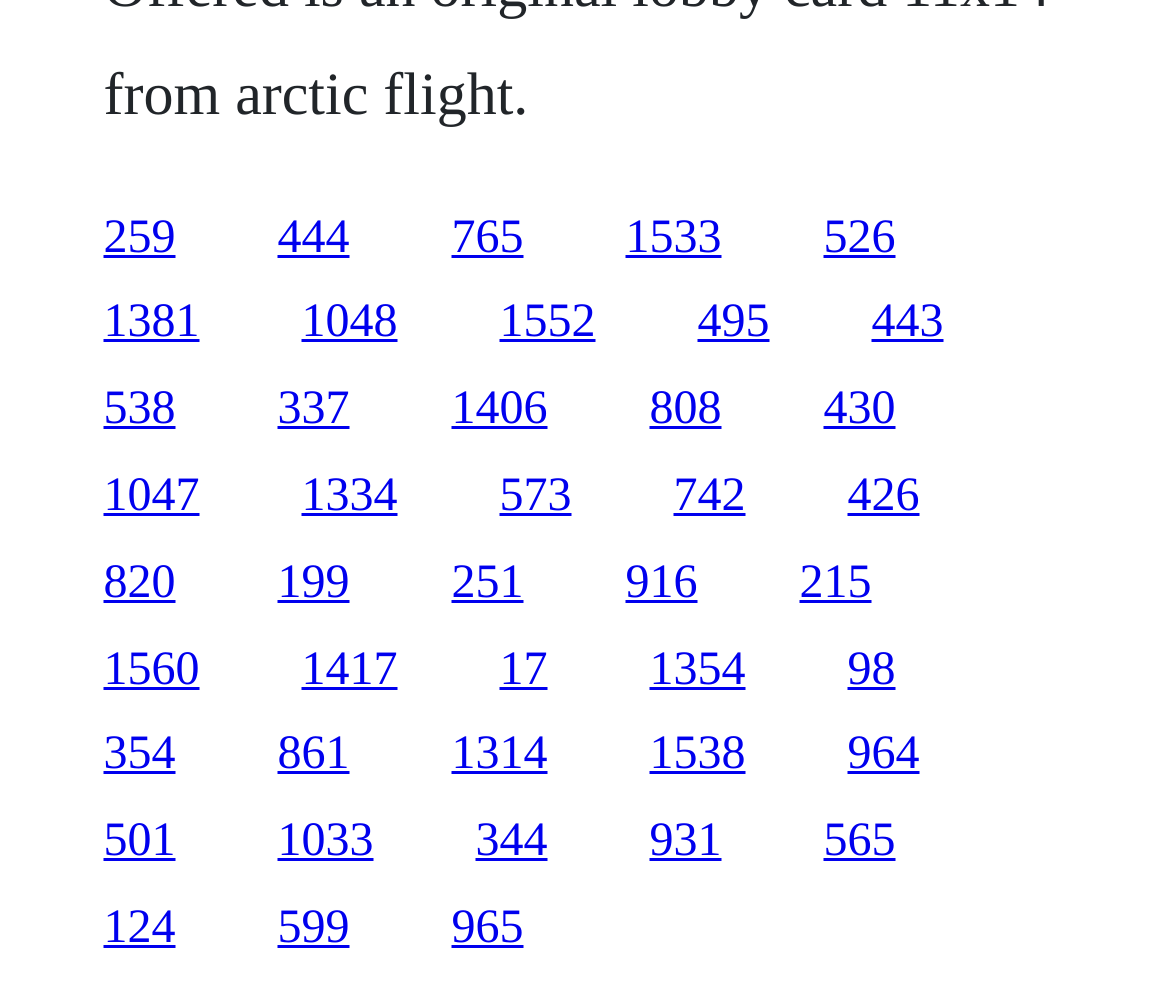Is there a gap between the links?
Please give a detailed and elaborate explanation in response to the question.

I compared the y-coordinates of adjacent link elements and found that there are gaps between them, indicating that they are not directly adjacent to each other.